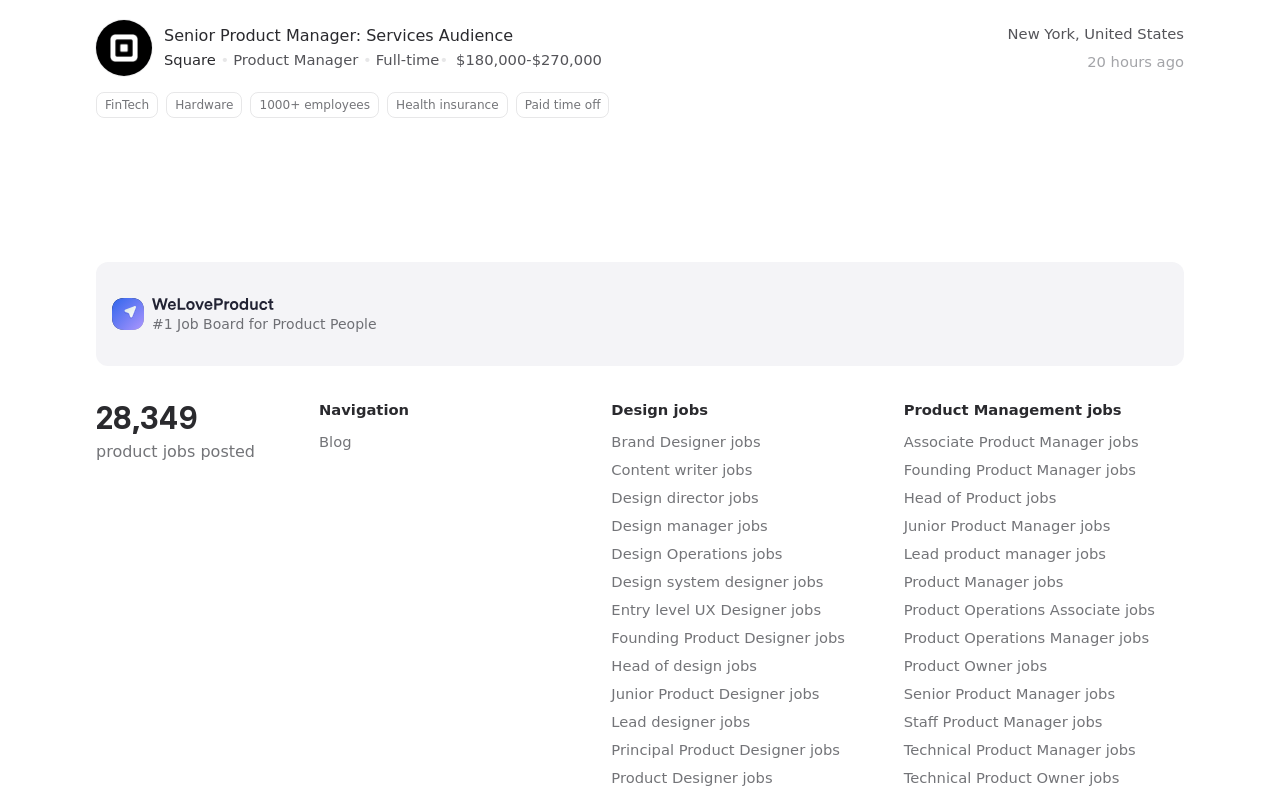Please locate the bounding box coordinates of the element that should be clicked to achieve the given instruction: "Read about 'Troubleshooting Your Atkins Diet Plateau'".

None